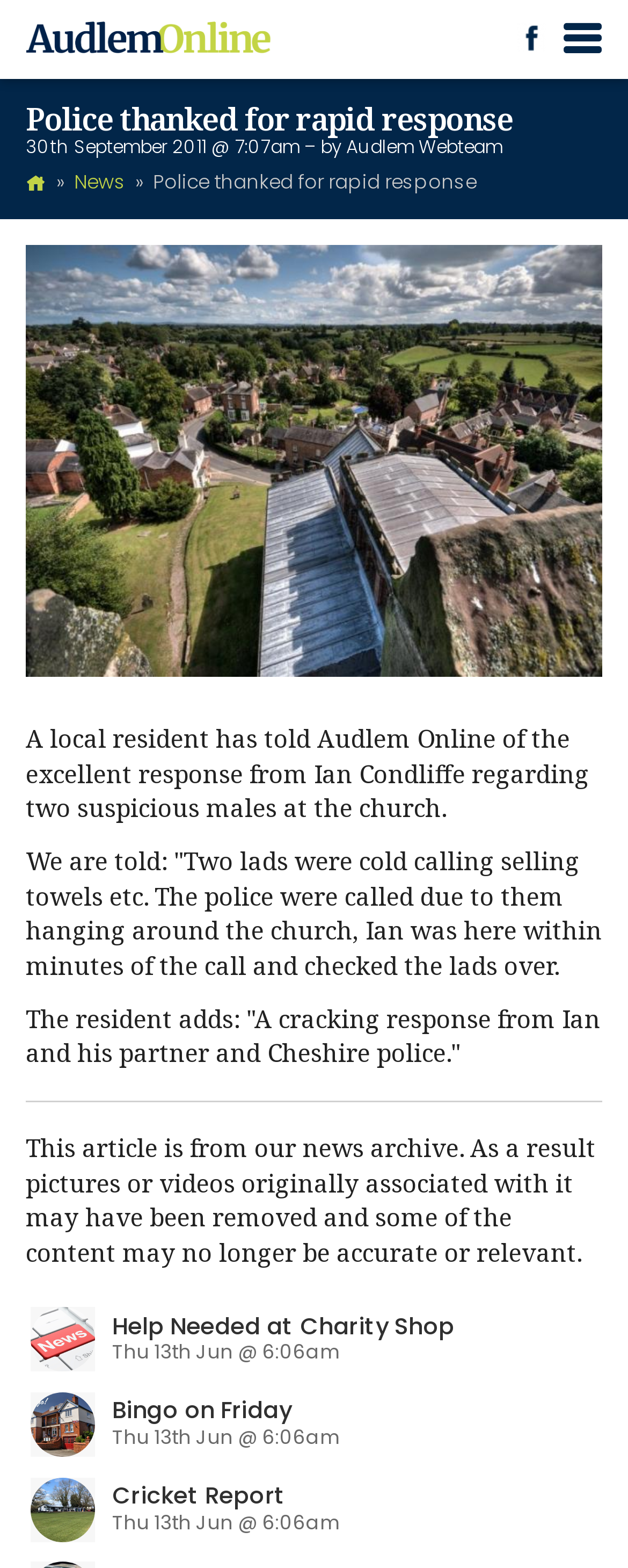Refer to the image and provide an in-depth answer to the question:
How many links are there in the main menu?

The main menu has three links: 'Home', 'News', and 'Police thanked for rapid response'. These links are located at the top of the page, below the logo.